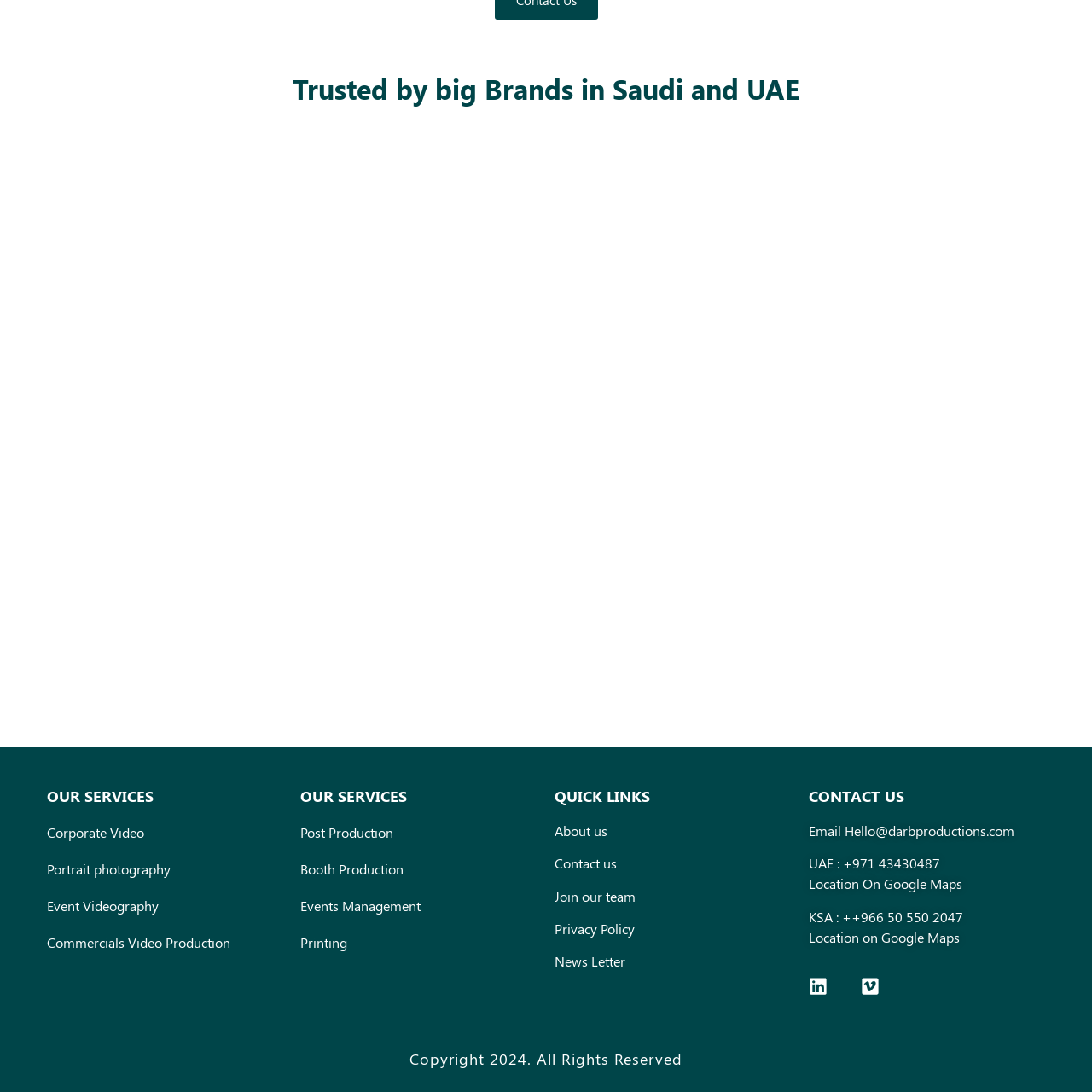Please identify the coordinates of the bounding box for the clickable region that will accomplish this instruction: "Contact us through email".

[0.77, 0.752, 0.929, 0.769]